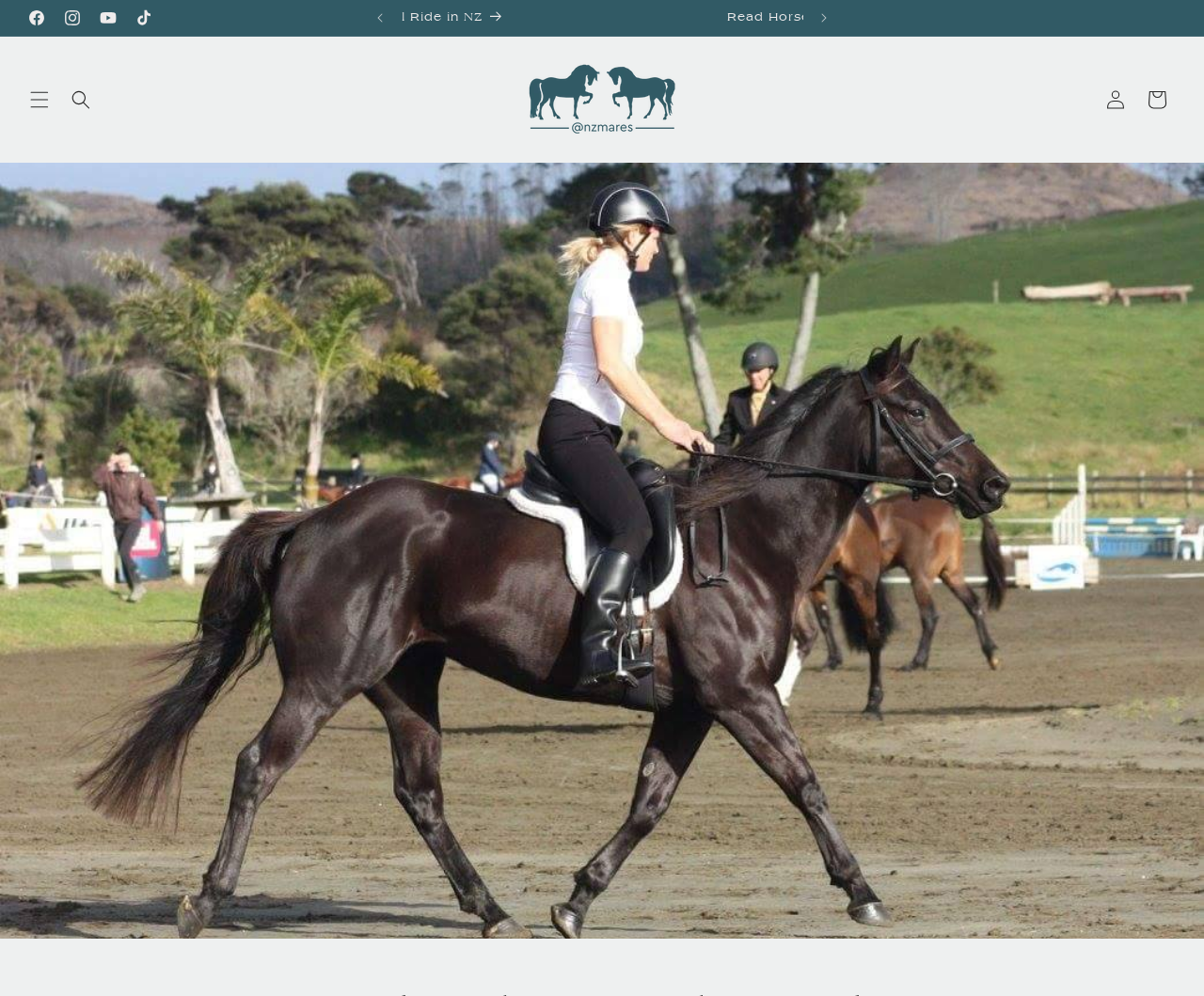Respond to the following question with a brief word or phrase:
What is the text on the link below the announcement bar?

NZ Mares